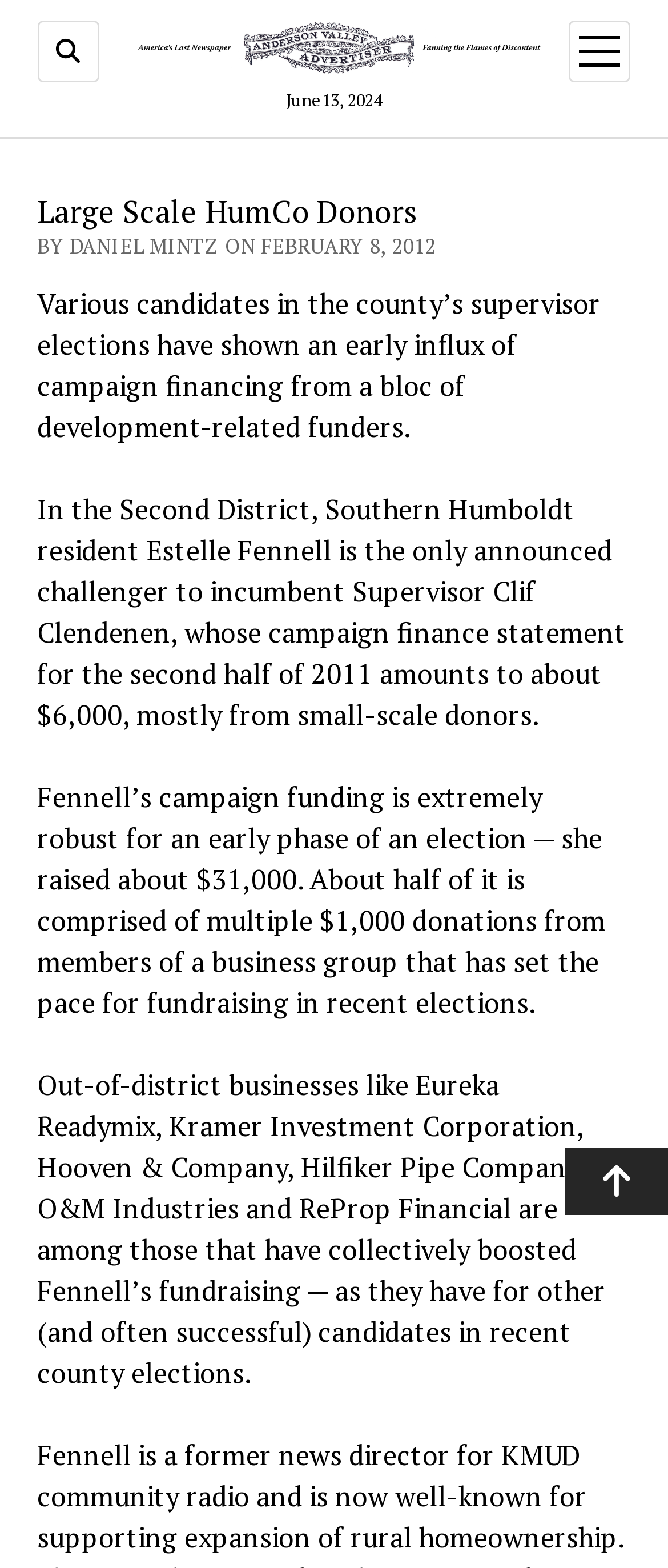What is the name of the district where Estelle Fennell is running for election?
Can you provide a detailed and comprehensive answer to the question?

The article states that Estelle Fennell is running for election in the Second District, where she is challenging incumbent Supervisor Clif Clendenen.